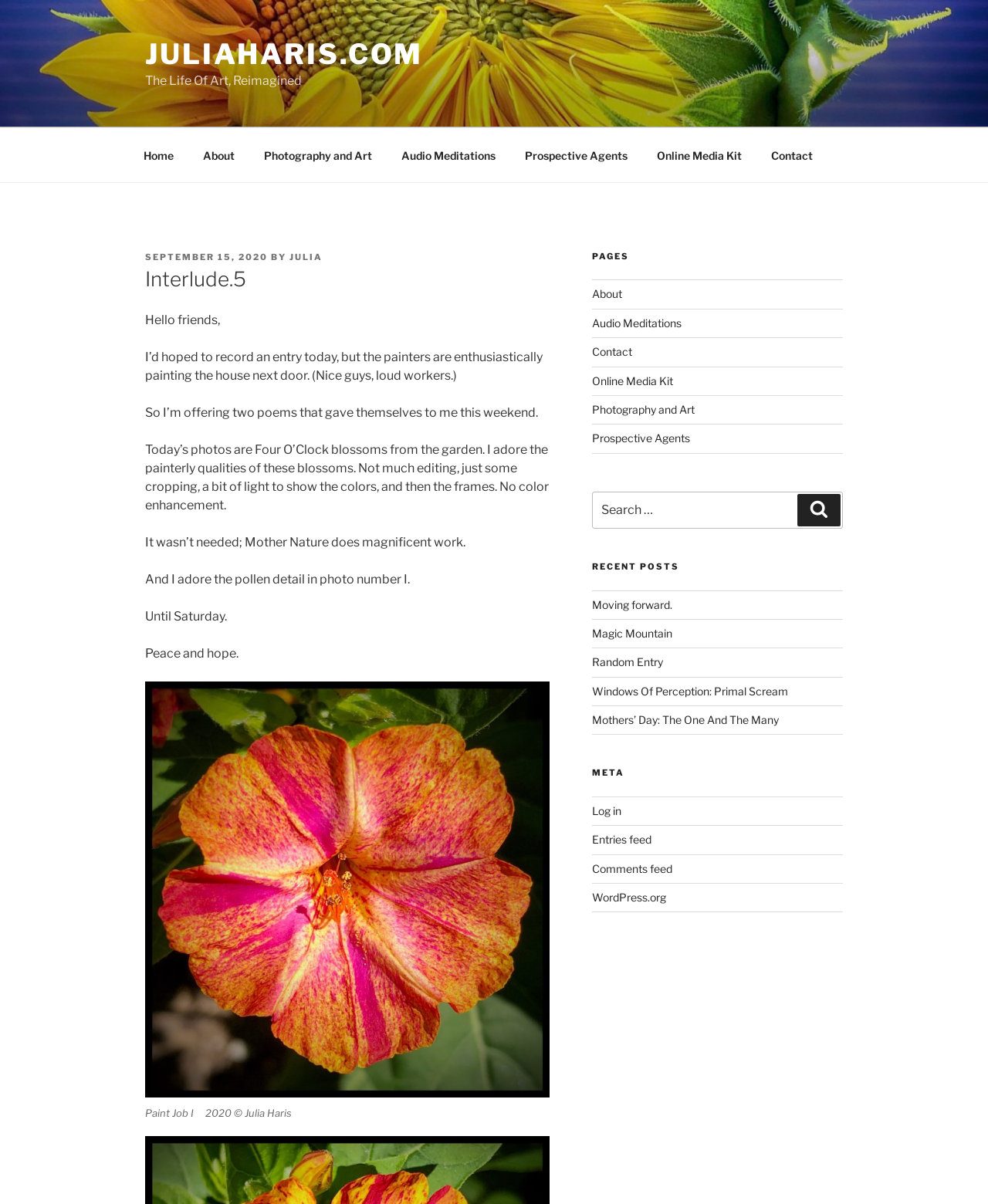What is the title of the blog post?
Carefully analyze the image and provide a thorough answer to the question.

I determined the title of the blog post by looking at the heading element with the text 'Interlude.5' which is located at the top of the main content area.